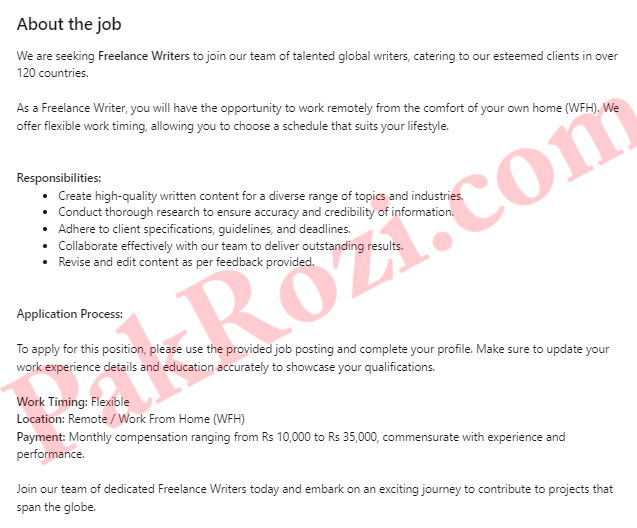What is the benefit of this job?
Examine the image and provide an in-depth answer to the question.

The benefit of this freelance writing job is that it offers flexible work-from-home opportunities, allowing individuals to choose their own hours and work at their convenience.